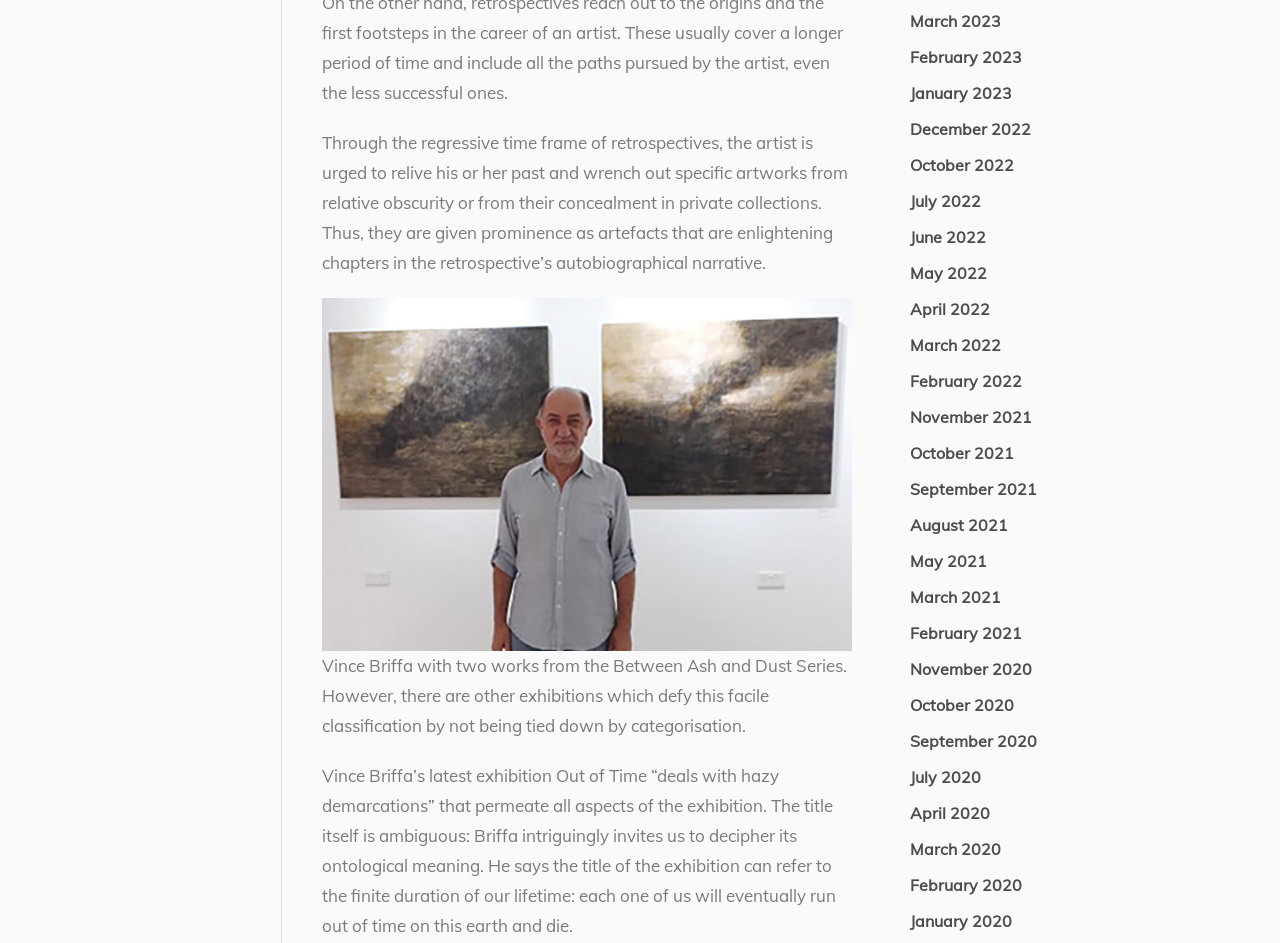Determine the bounding box coordinates for the element that should be clicked to follow this instruction: "View March 2023 articles". The coordinates should be given as four float numbers between 0 and 1, in the format [left, top, right, bottom].

[0.711, 0.012, 0.782, 0.033]